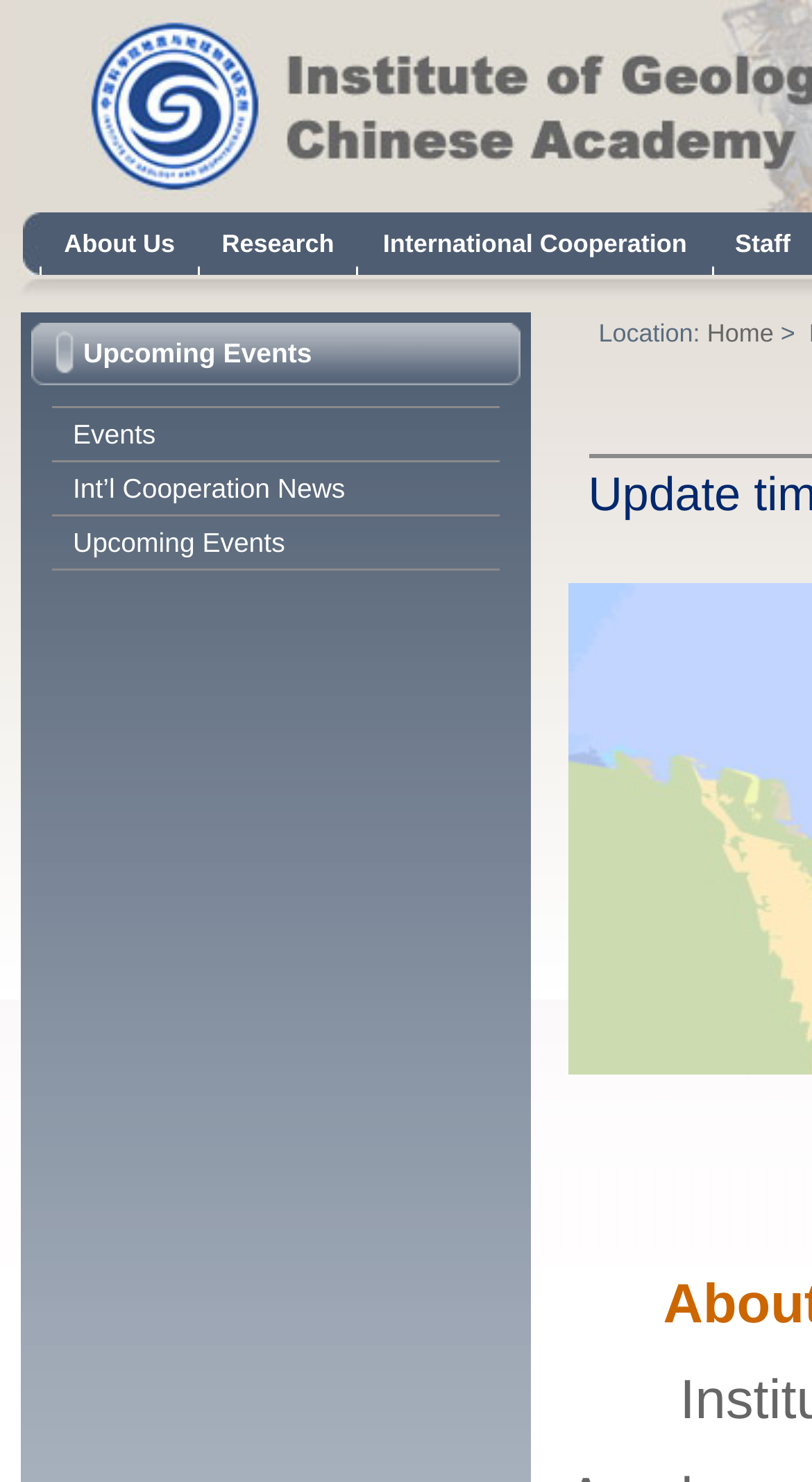What is the title of the first event listed on the page?
Based on the image, give a one-word or short phrase answer.

Upcoming Events